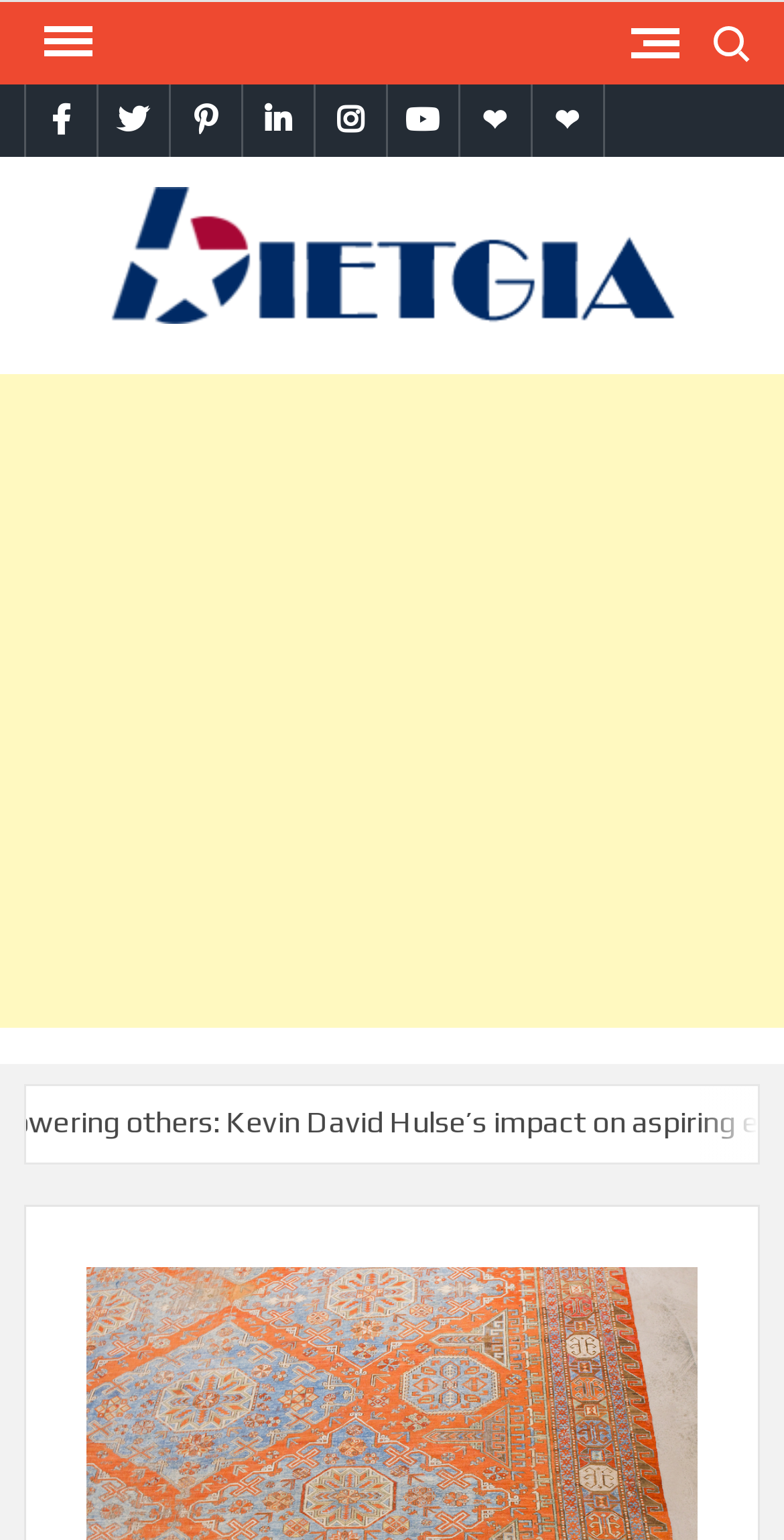Locate and provide the bounding box coordinates for the HTML element that matches this description: "Google Plus".

[0.586, 0.054, 0.676, 0.102]